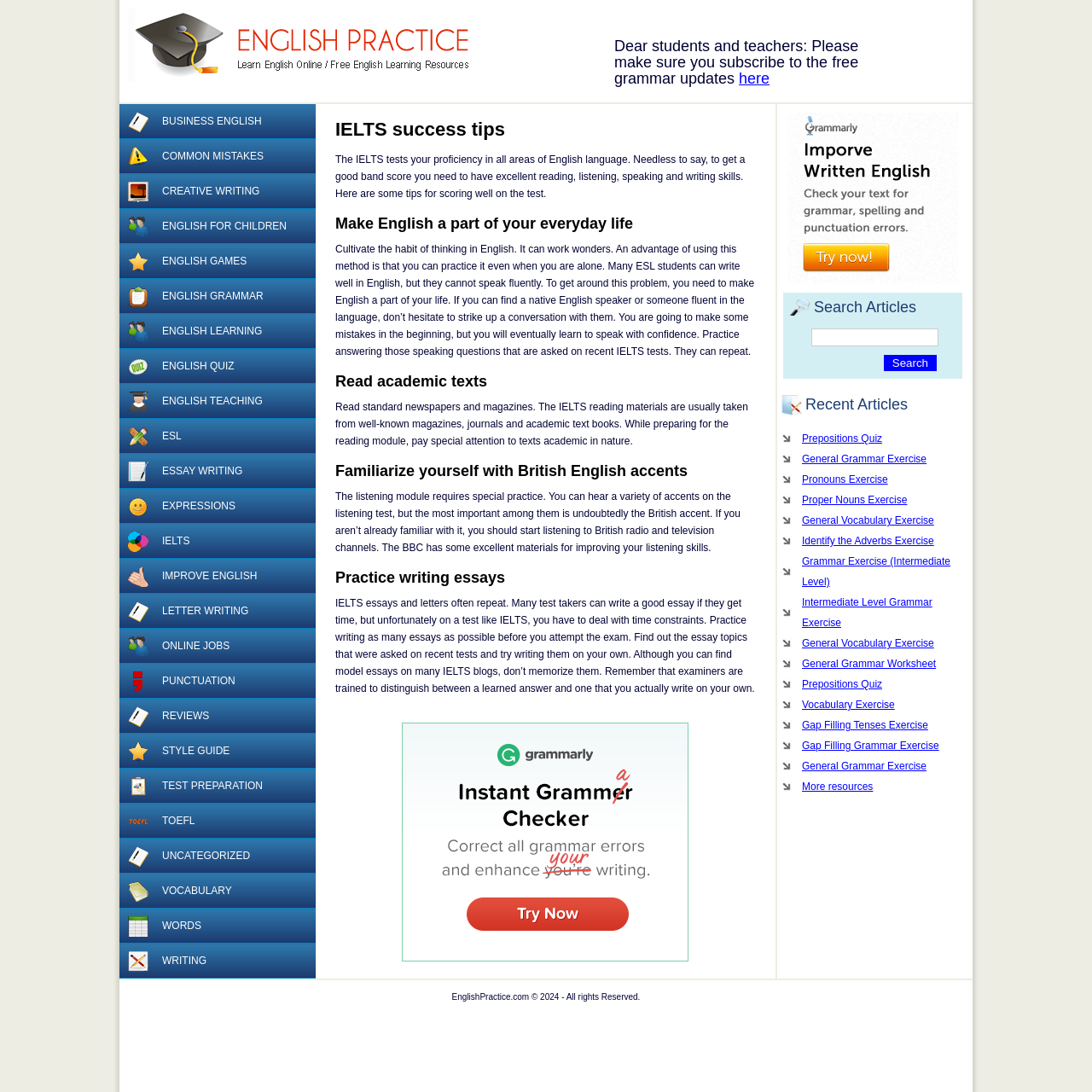Show the bounding box coordinates for the HTML element described as: "Expressions".

[0.109, 0.448, 0.289, 0.48]